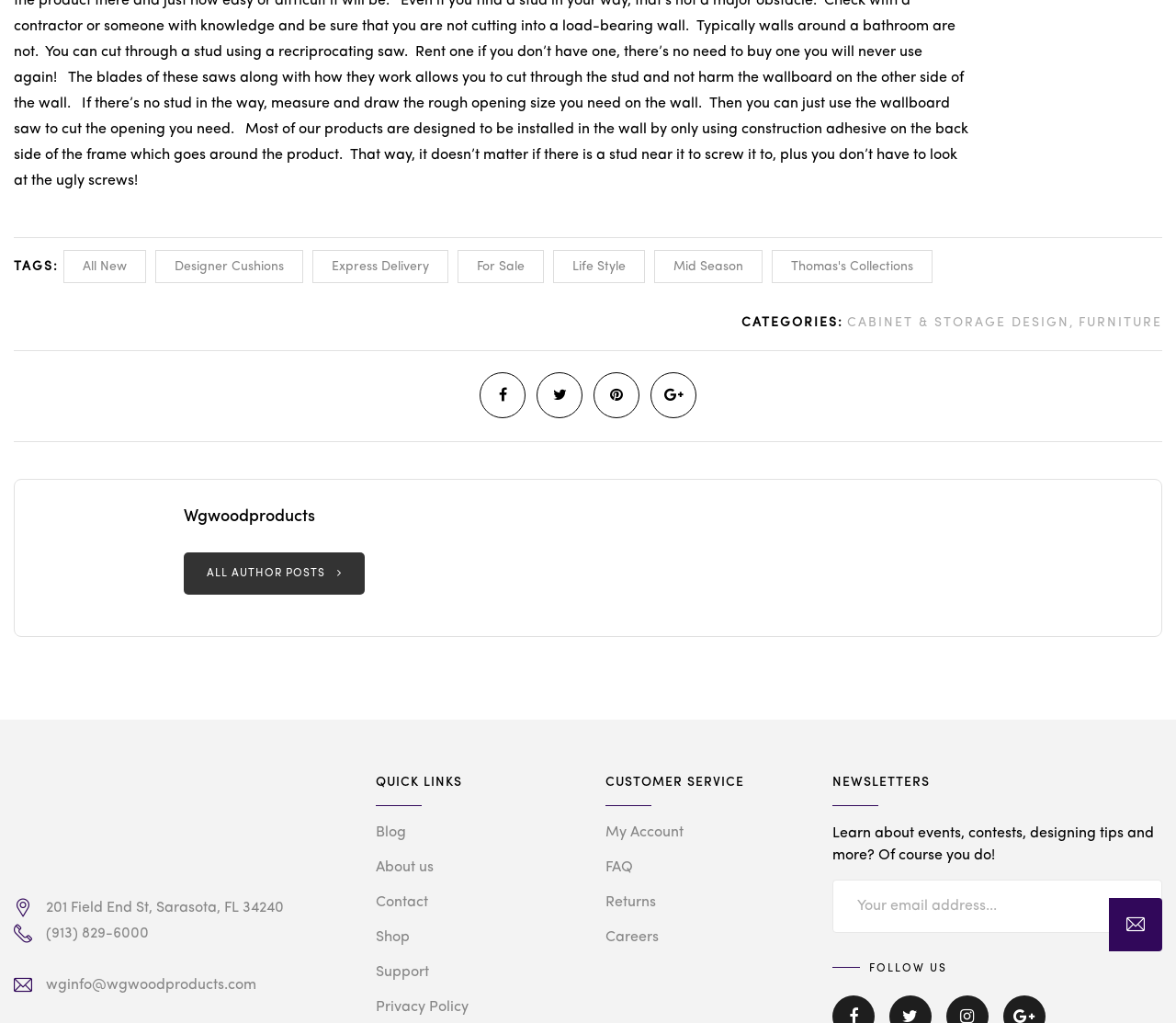What is the name of the author of the blog posts? Based on the image, give a response in one word or a short phrase.

Wgwoodproducts